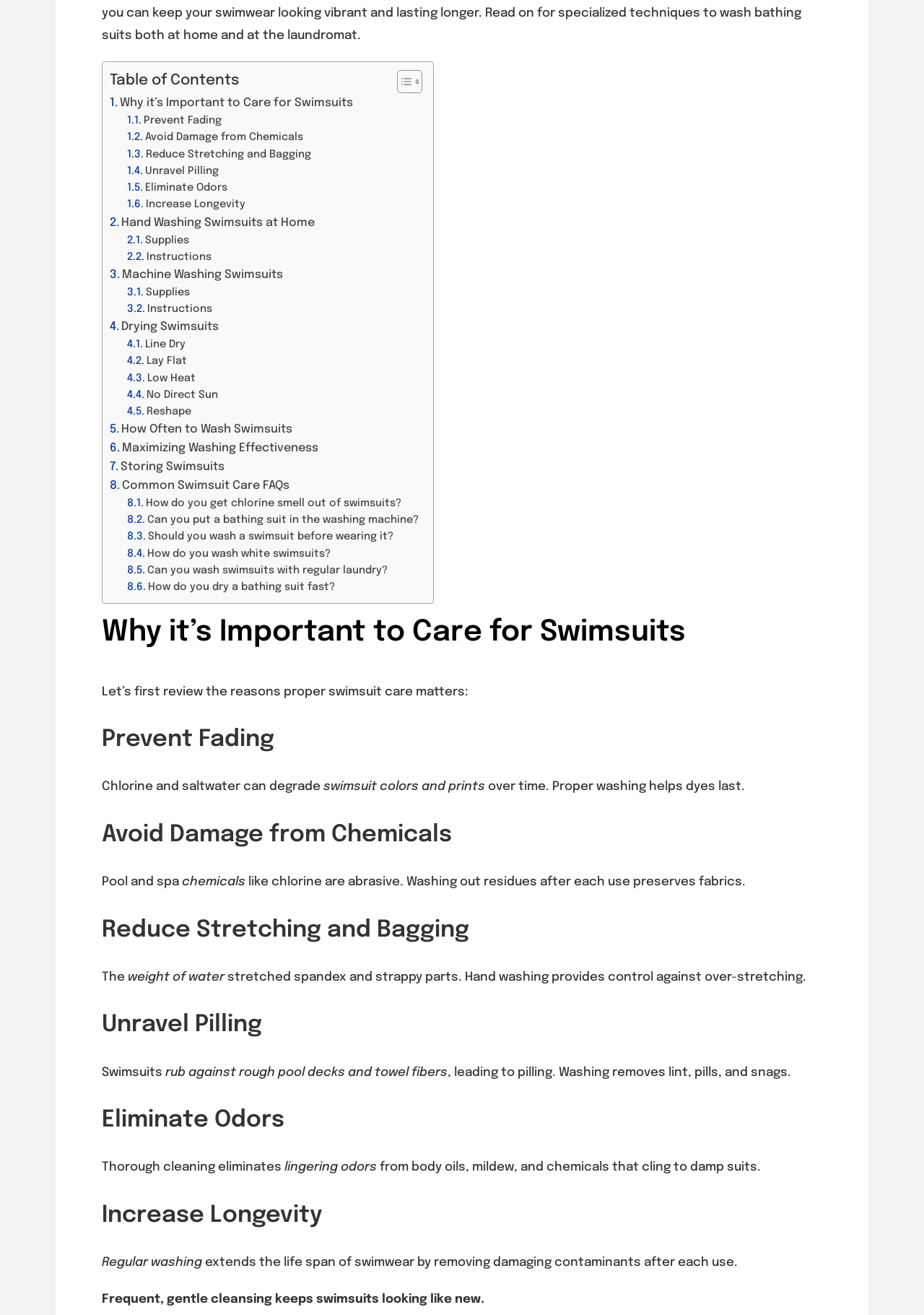From the webpage screenshot, identify the region described by Supplies. Provide the bounding box coordinates as (top-left x, top-left y, bottom-right x, bottom-right y), with each value being a floating point number between 0 and 1.

[0.075, 0.091, 0.112, 0.099]